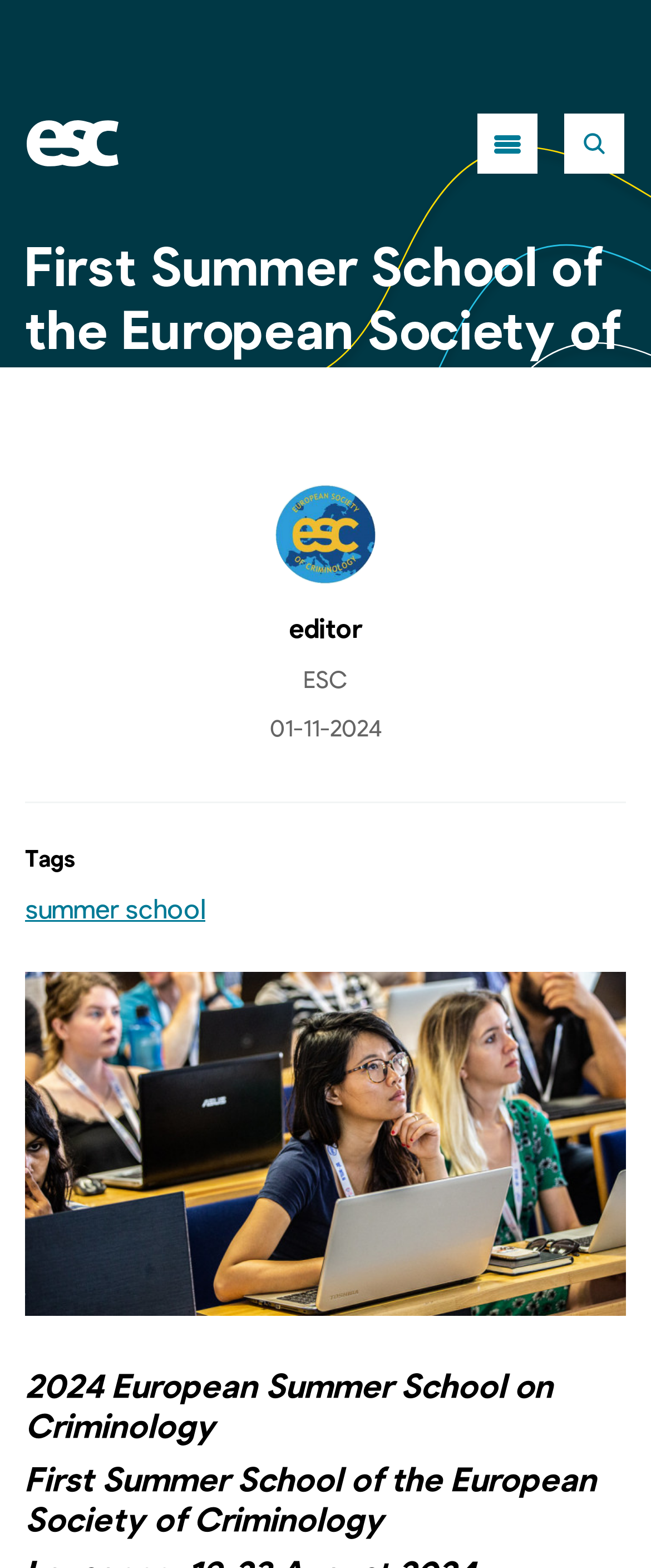Identify the primary heading of the webpage and provide its text.

First Summer School of the European Society of Criminology!!